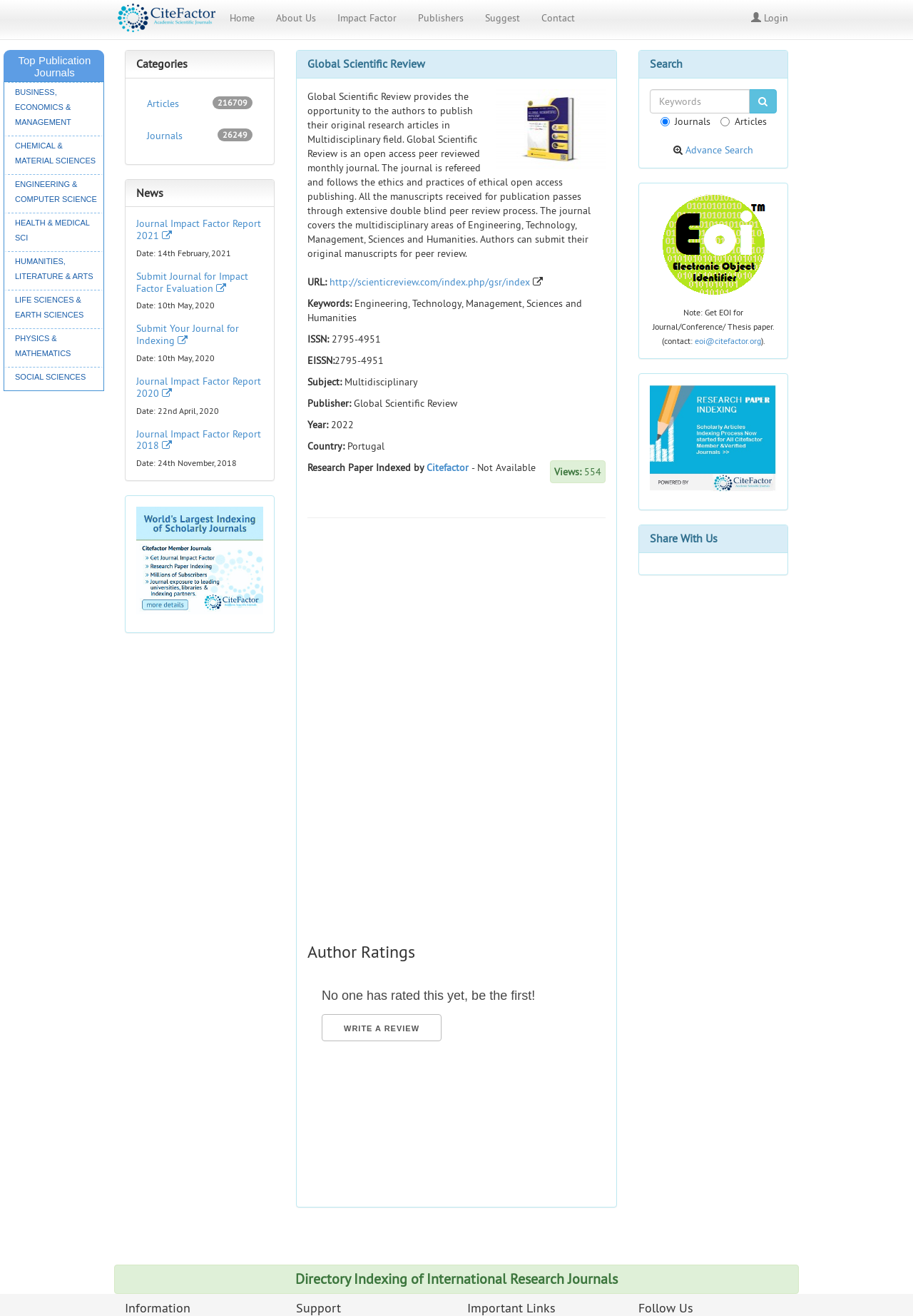Please specify the coordinates of the bounding box for the element that should be clicked to carry out this instruction: "Submit a journal for impact factor evaluation". The coordinates must be four float numbers between 0 and 1, formatted as [left, top, right, bottom].

[0.149, 0.205, 0.272, 0.224]